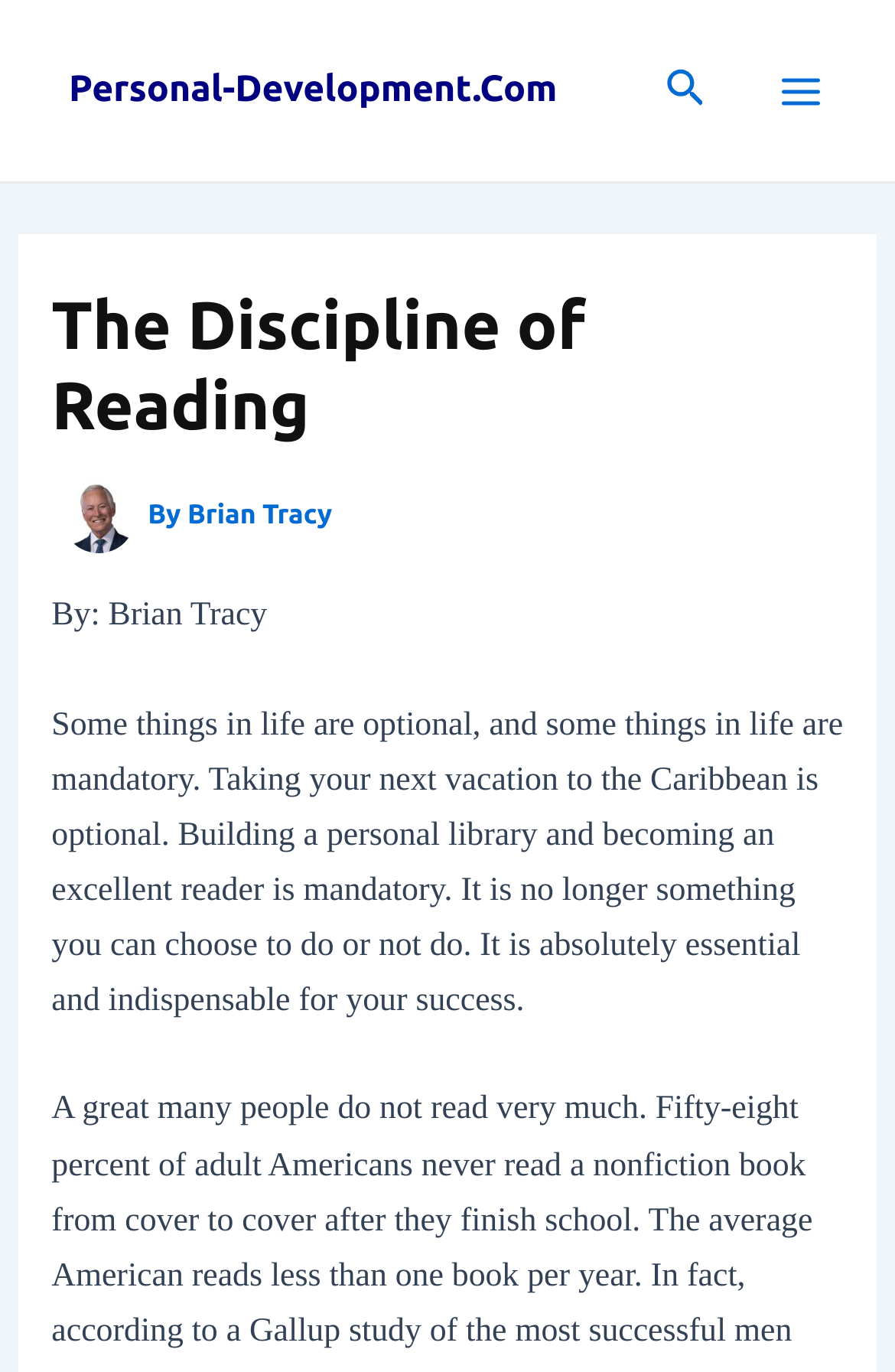Ascertain the bounding box coordinates for the UI element detailed here: "Personal-Development.Com". The coordinates should be provided as [left, top, right, bottom] with each value being a float between 0 and 1.

[0.077, 0.051, 0.623, 0.078]